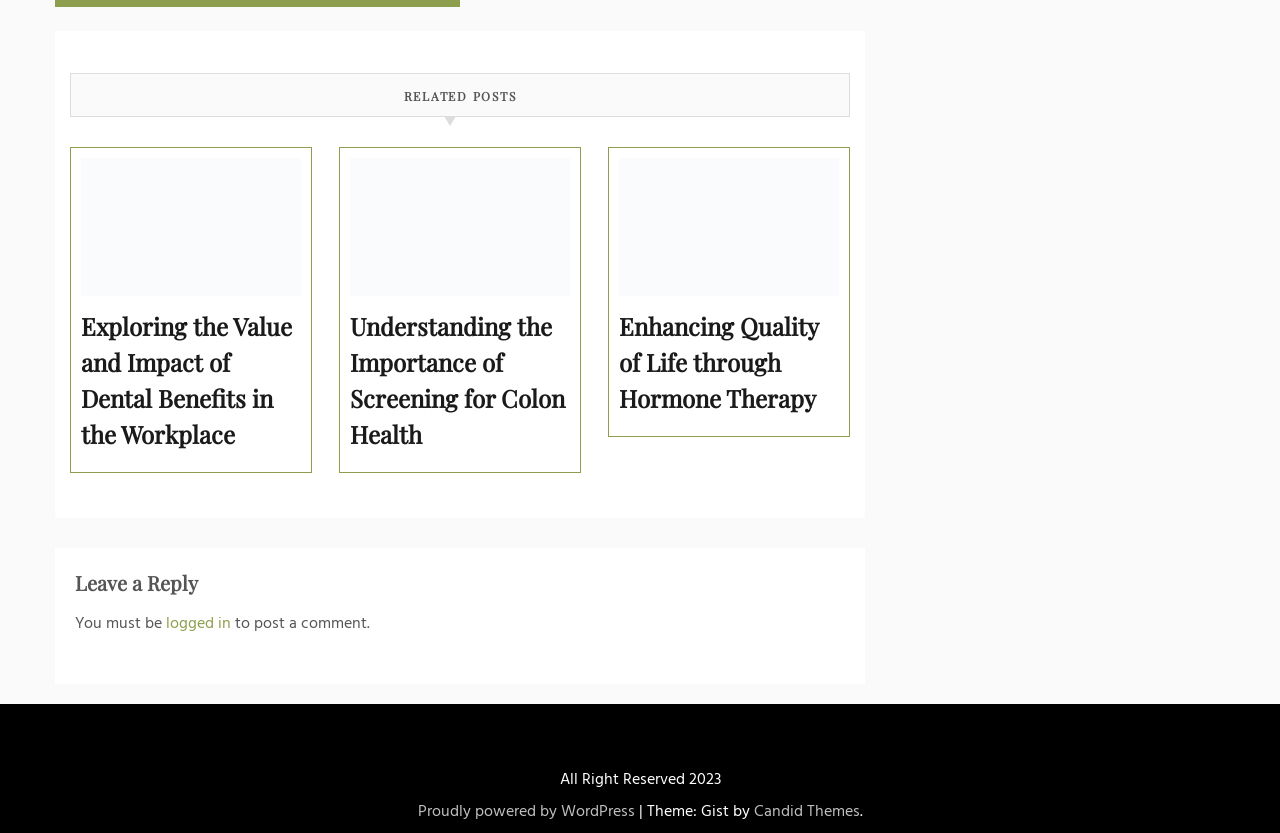What is required to post a comment?
Give a single word or phrase answer based on the content of the image.

Login